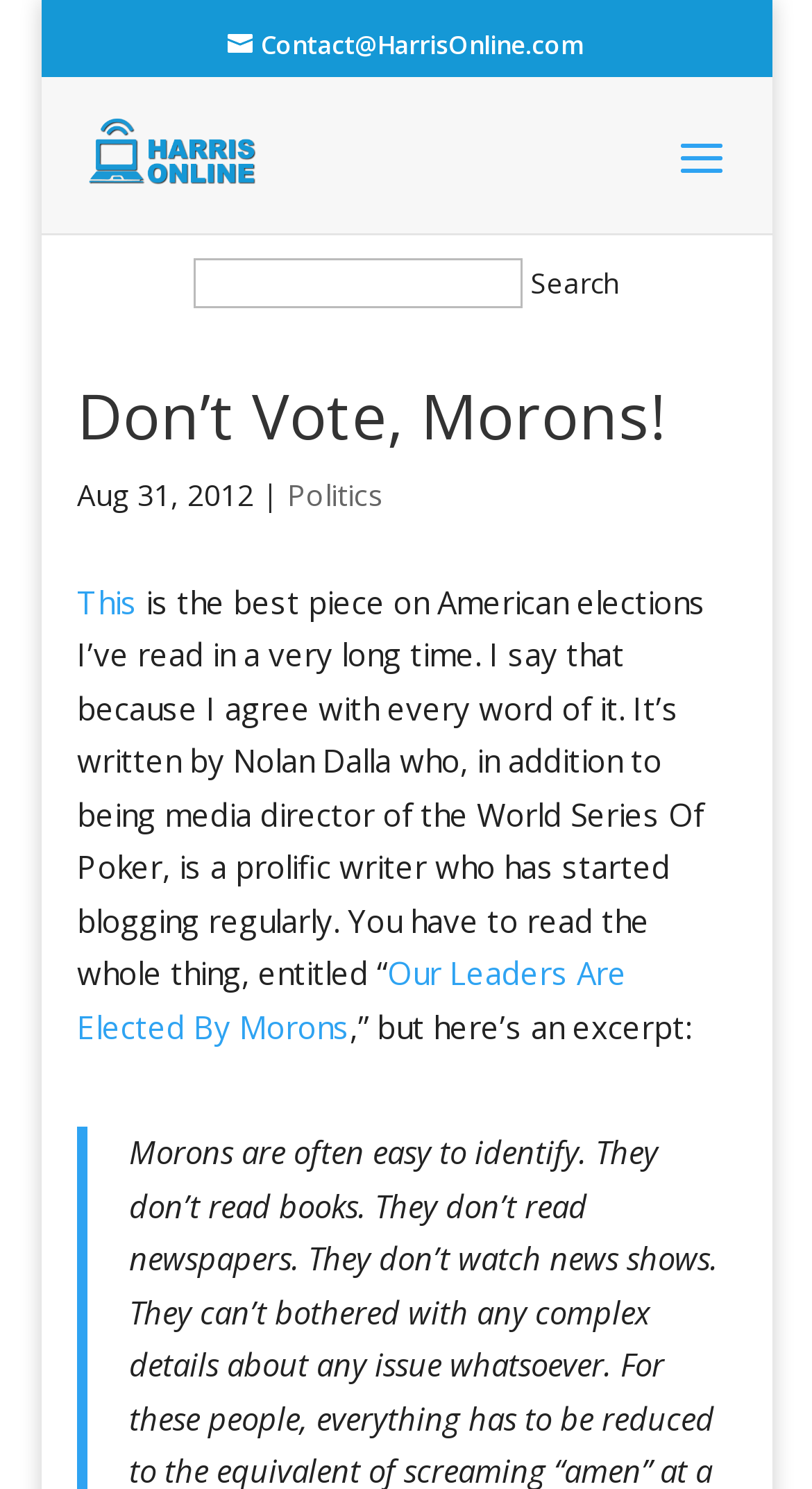Specify the bounding box coordinates for the region that must be clicked to perform the given instruction: "Search for a specific topic".

[0.237, 0.173, 0.642, 0.207]